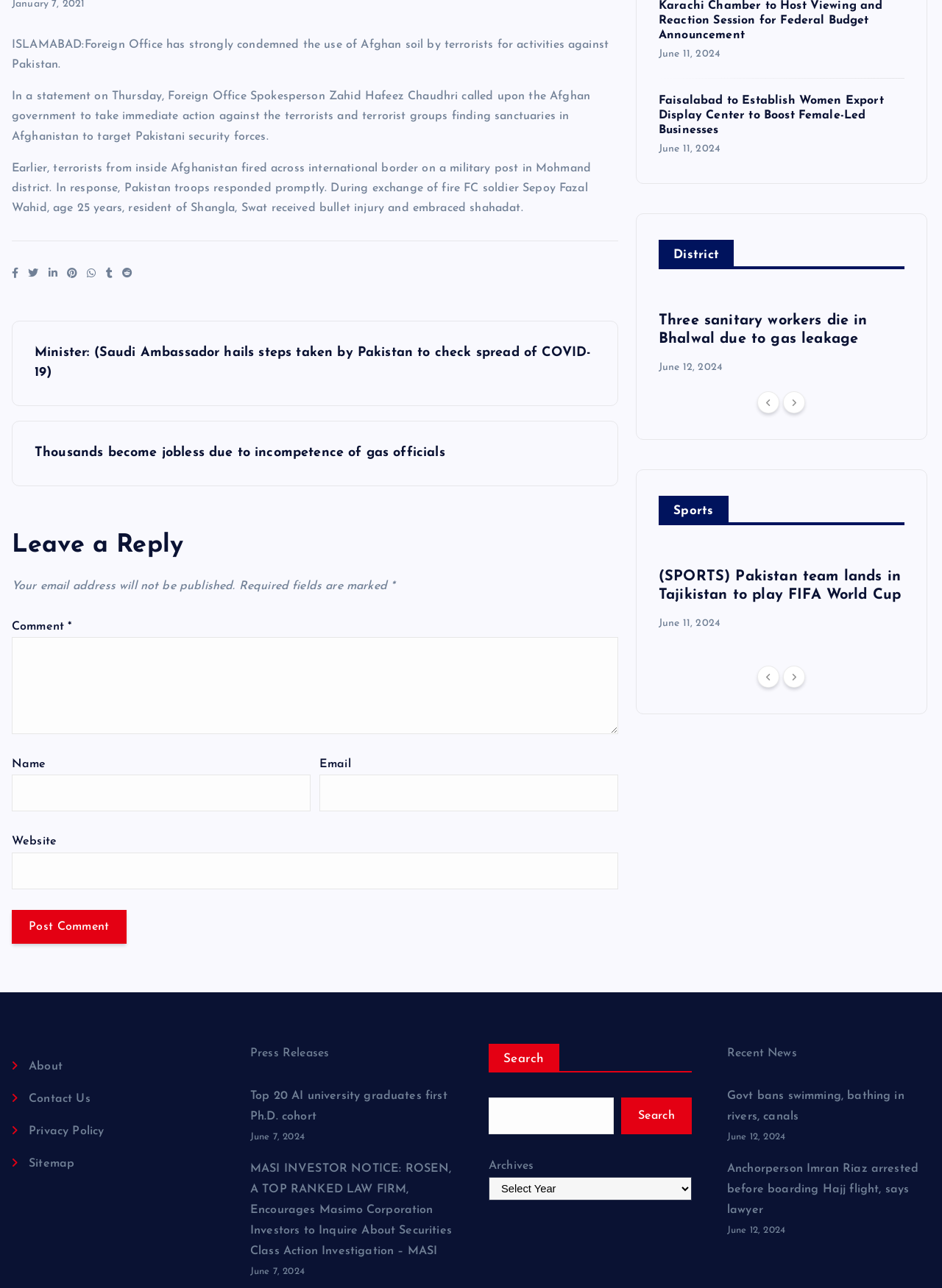Predict the bounding box of the UI element based on this description: "aria-label="Next"".

[0.832, 0.304, 0.855, 0.321]